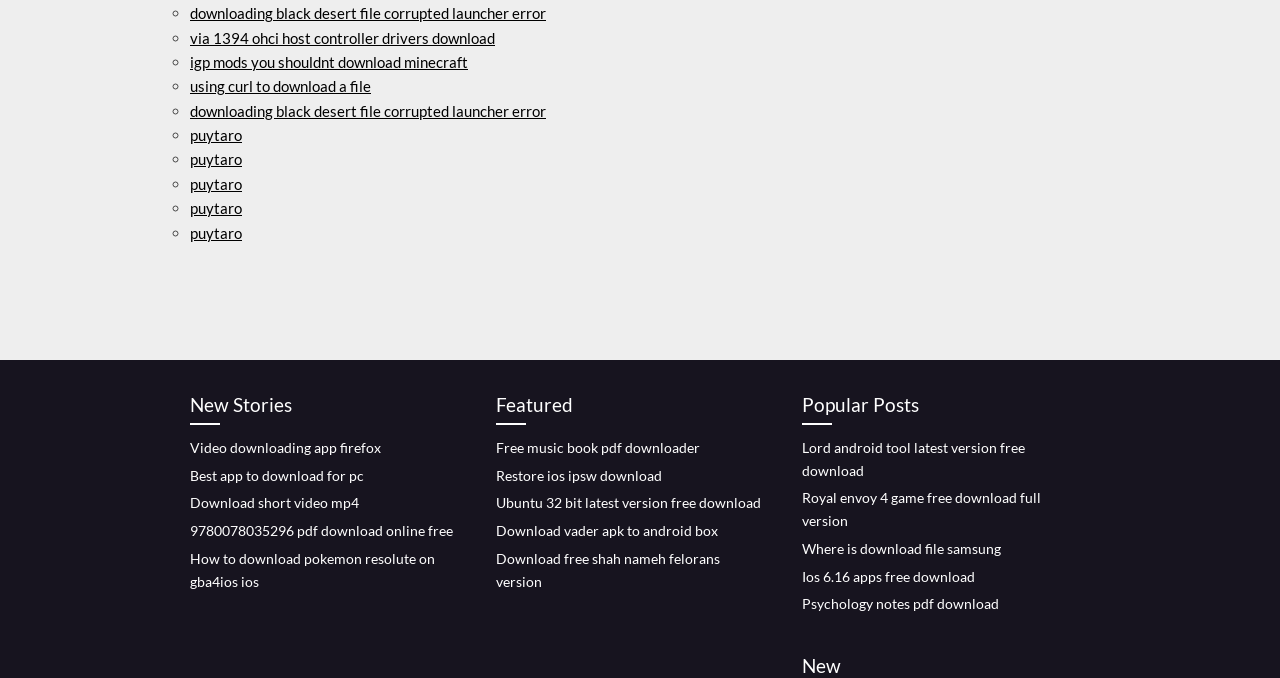Determine the bounding box coordinates of the region that needs to be clicked to achieve the task: "Click on 'Free music book pdf downloader'".

[0.388, 0.647, 0.547, 0.672]